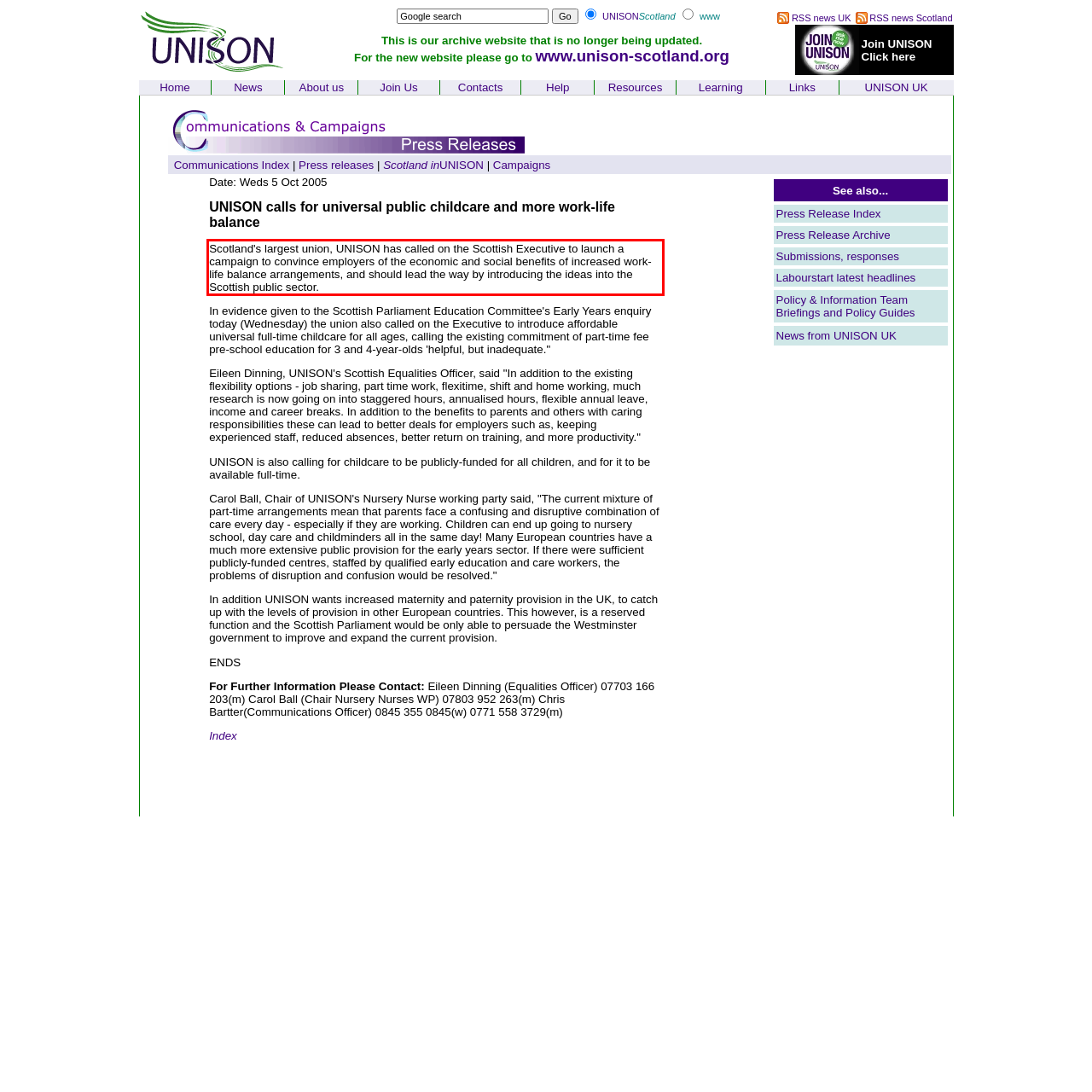Given the screenshot of the webpage, identify the red bounding box, and recognize the text content inside that red bounding box.

Scotland's largest union, UNISON has called on the Scottish Executive to launch a campaign to convince employers of the economic and social benefits of increased work-life balance arrangements, and should lead the way by introducing the ideas into the Scottish public sector.